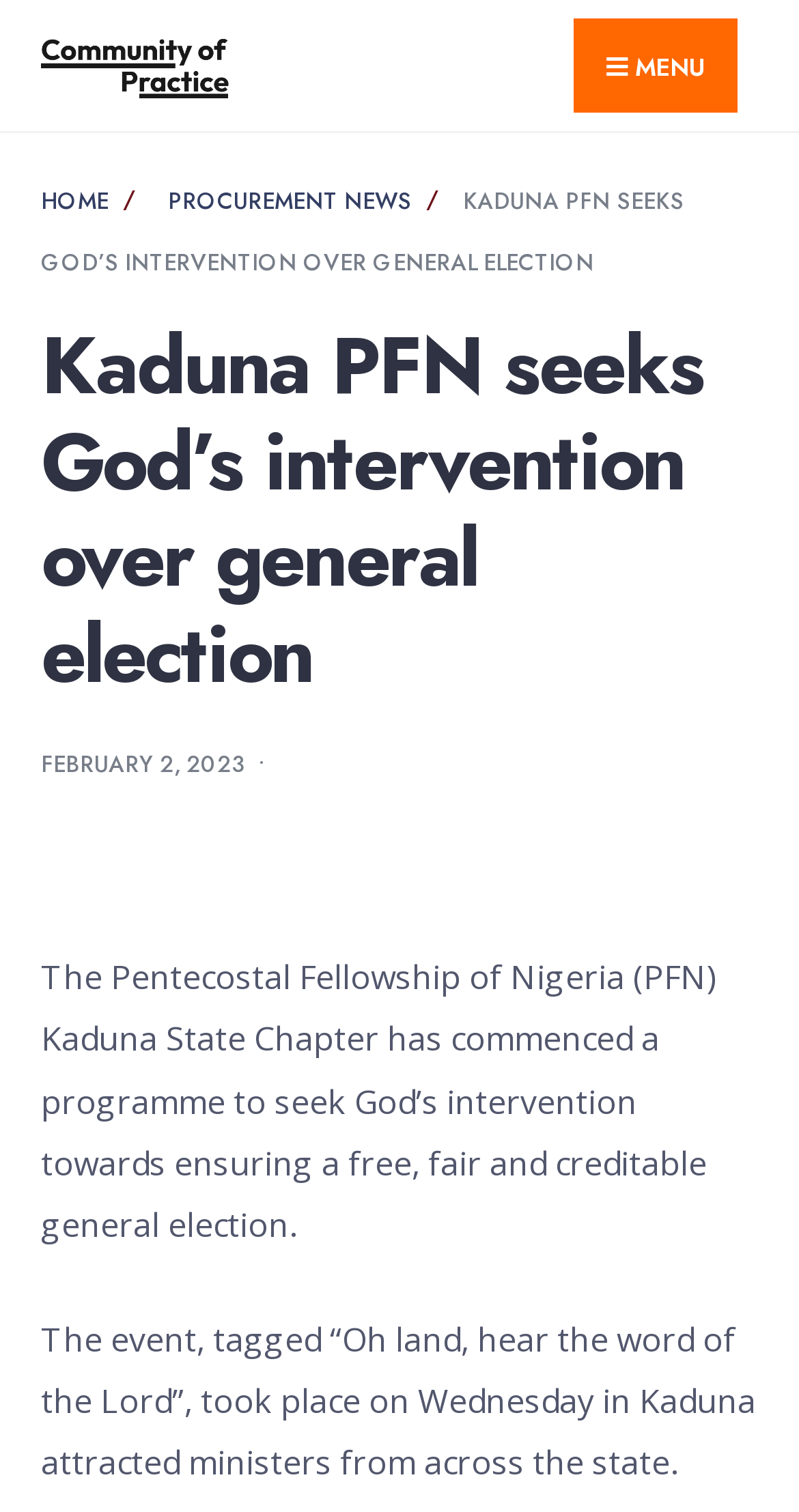What is the purpose of the programme organized by PFN?
Using the information presented in the image, please offer a detailed response to the question.

By analyzing the article, I found that the purpose of the programme organized by PFN is to seek God's intervention towards ensuring a free, fair and creditable general election.